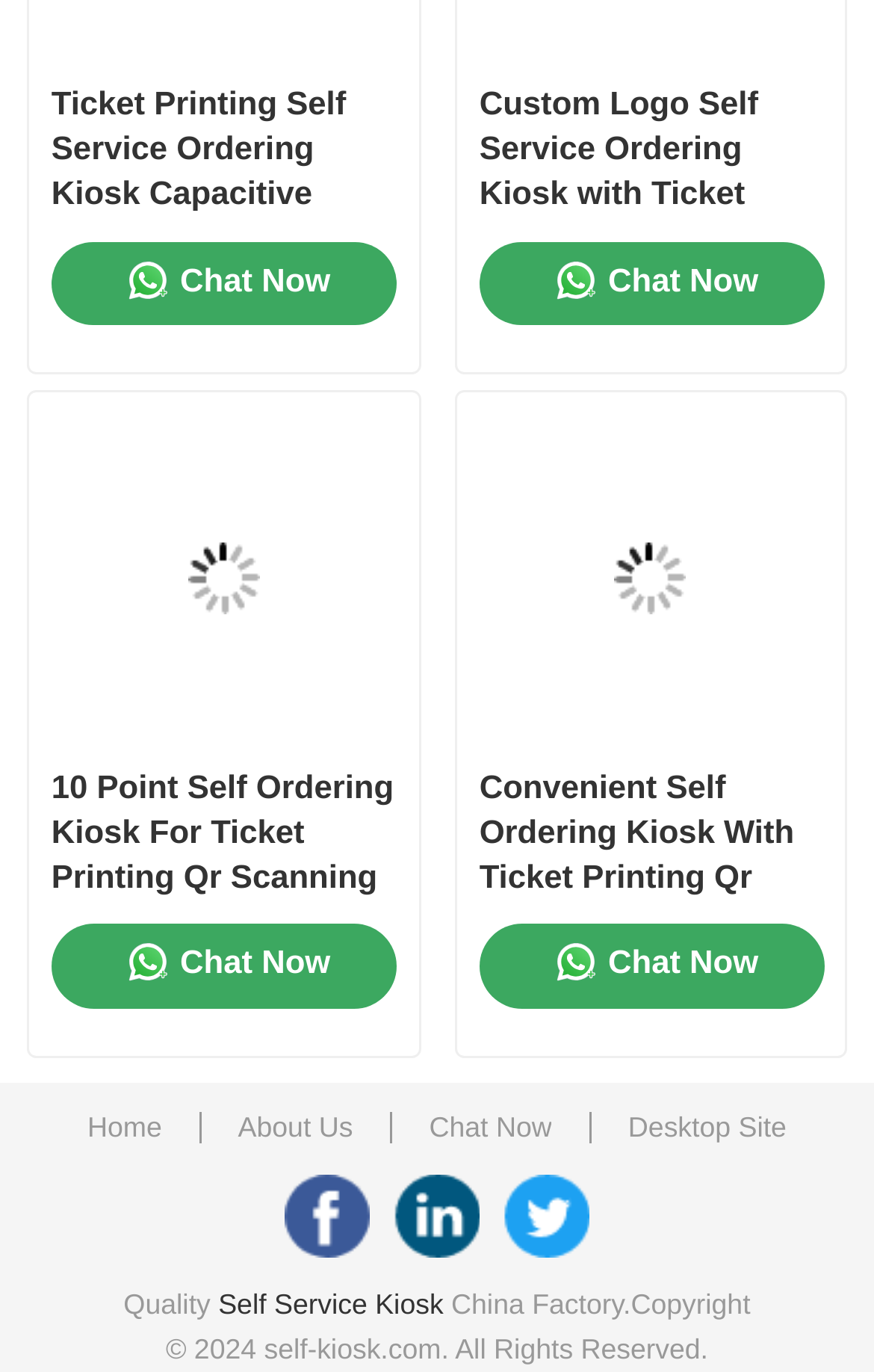Determine the bounding box coordinates of the section to be clicked to follow the instruction: "Chat Now". The coordinates should be given as four float numbers between 0 and 1, formatted as [left, top, right, bottom].

[0.059, 0.176, 0.453, 0.237]